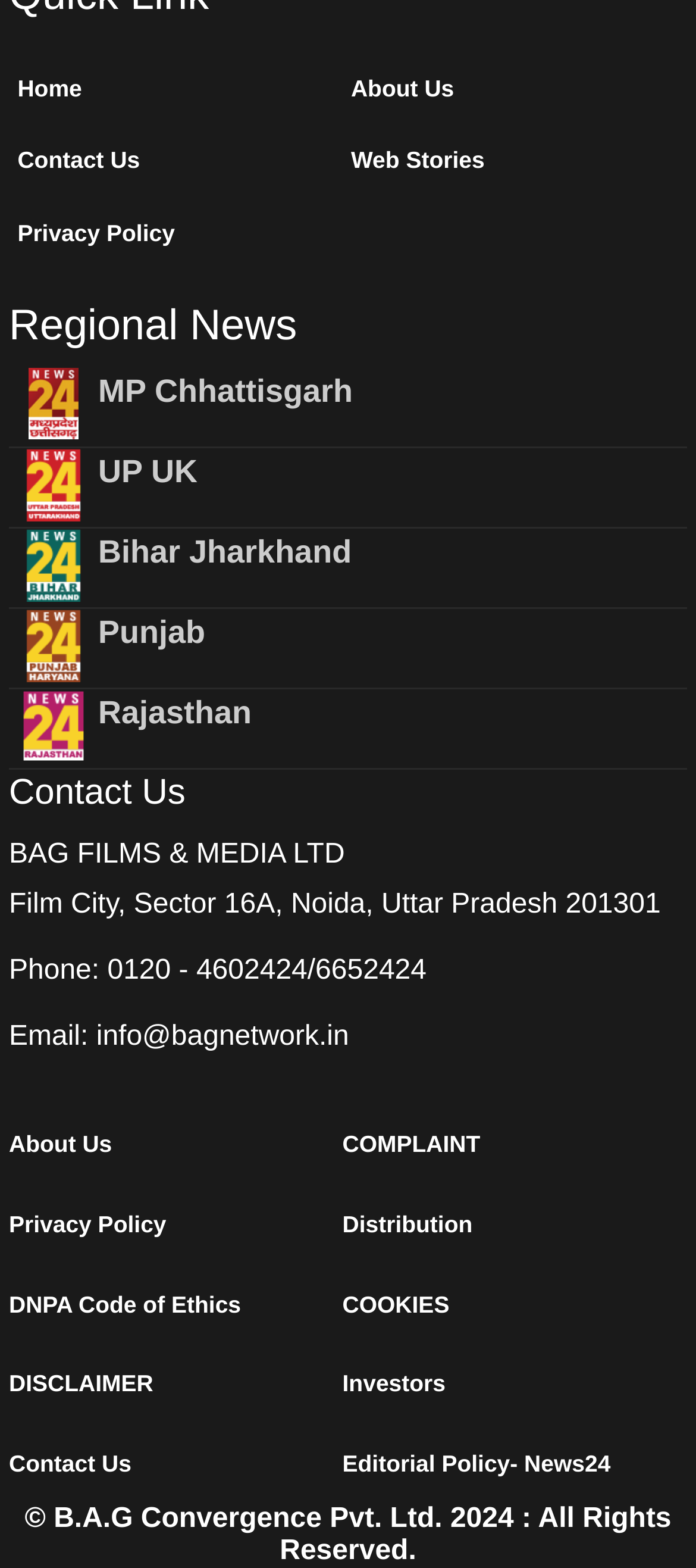Use a single word or phrase to answer the question: 
How many links are there in the 'Regional News' section?

5